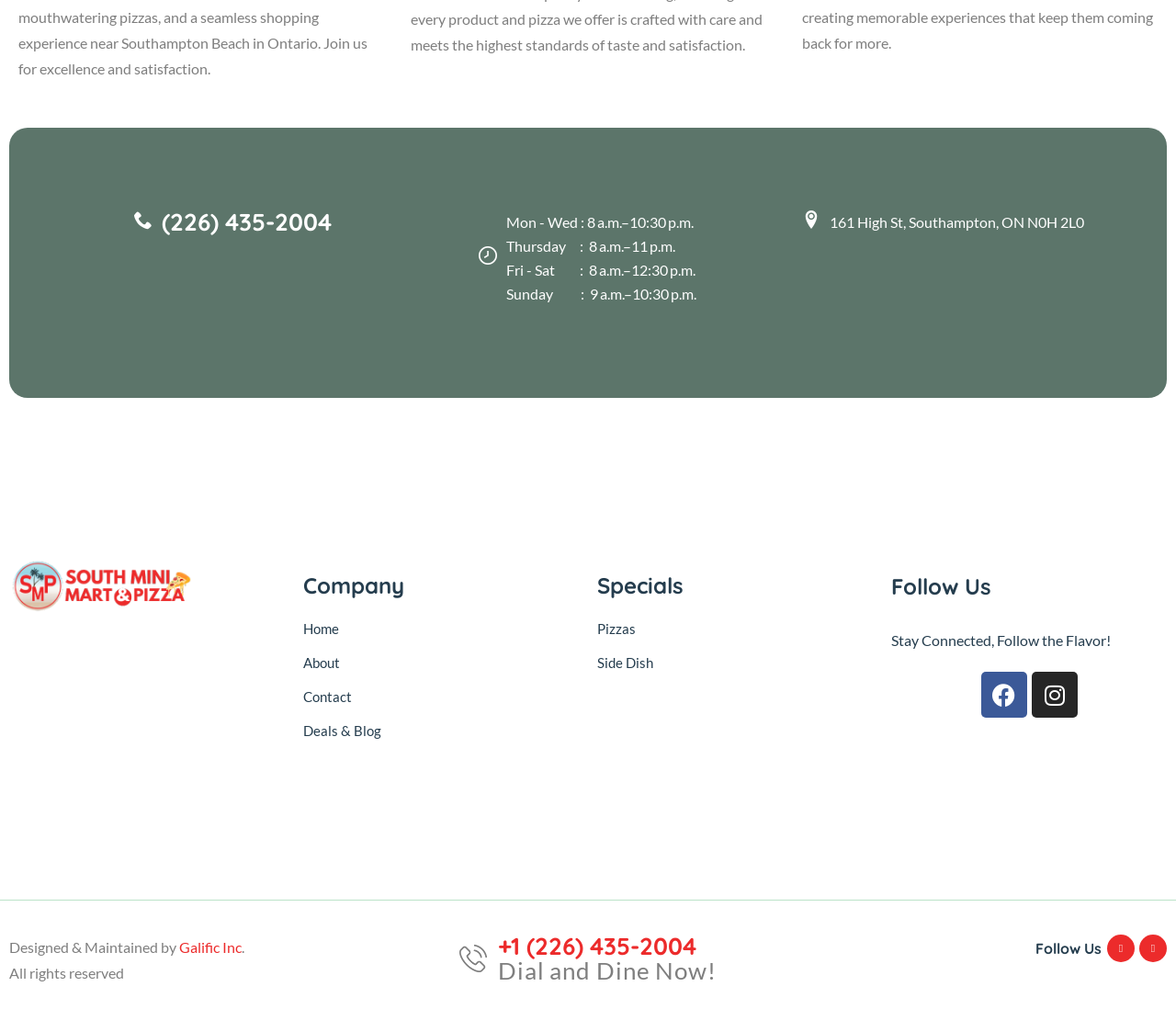What social media platforms can you follow the store on?
Using the image, provide a detailed and thorough answer to the question.

The webpage has links to Facebook and Instagram in the 'Follow Us' section, indicating that the store has a presence on these social media platforms.